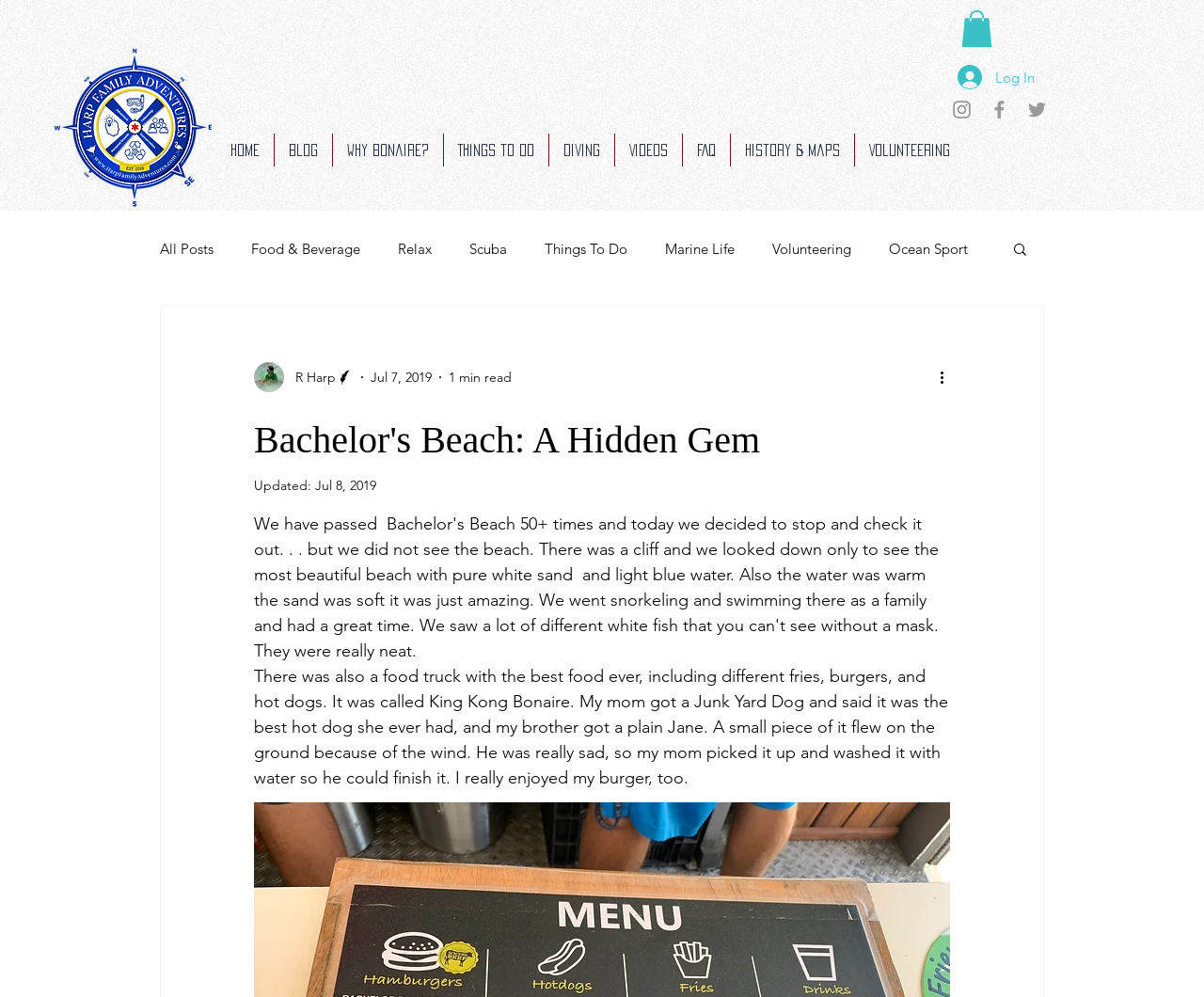Based on the image, please respond to the question with as much detail as possible:
What is the name of the food truck?

The name of the food truck is mentioned in the text content of the webpage, where it says 'There was also a food truck with the best food ever, including different fries, burgers, and hot dogs. It was called King Kong Bonaire'.